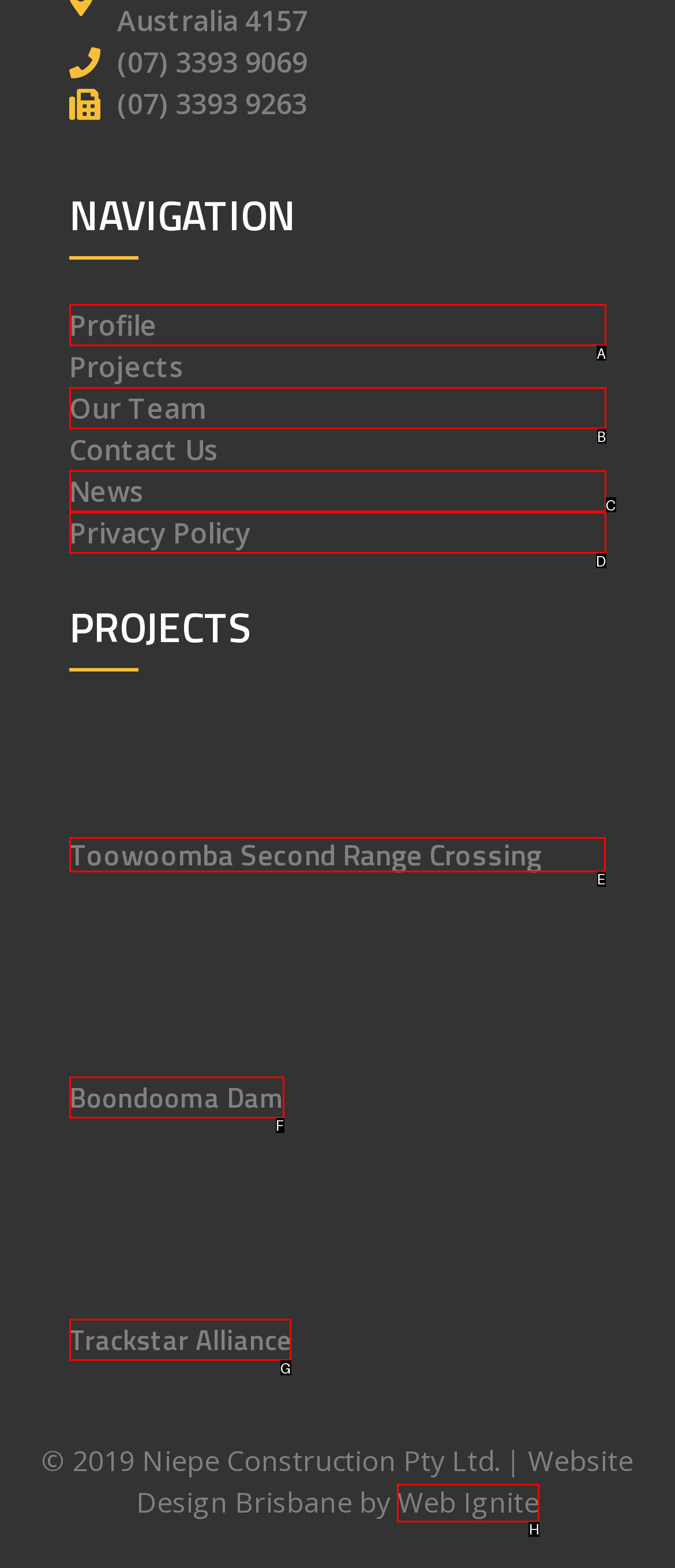Select the letter of the UI element you need to click to complete this task: Read about Toowoomba Second Range Crossing project.

E